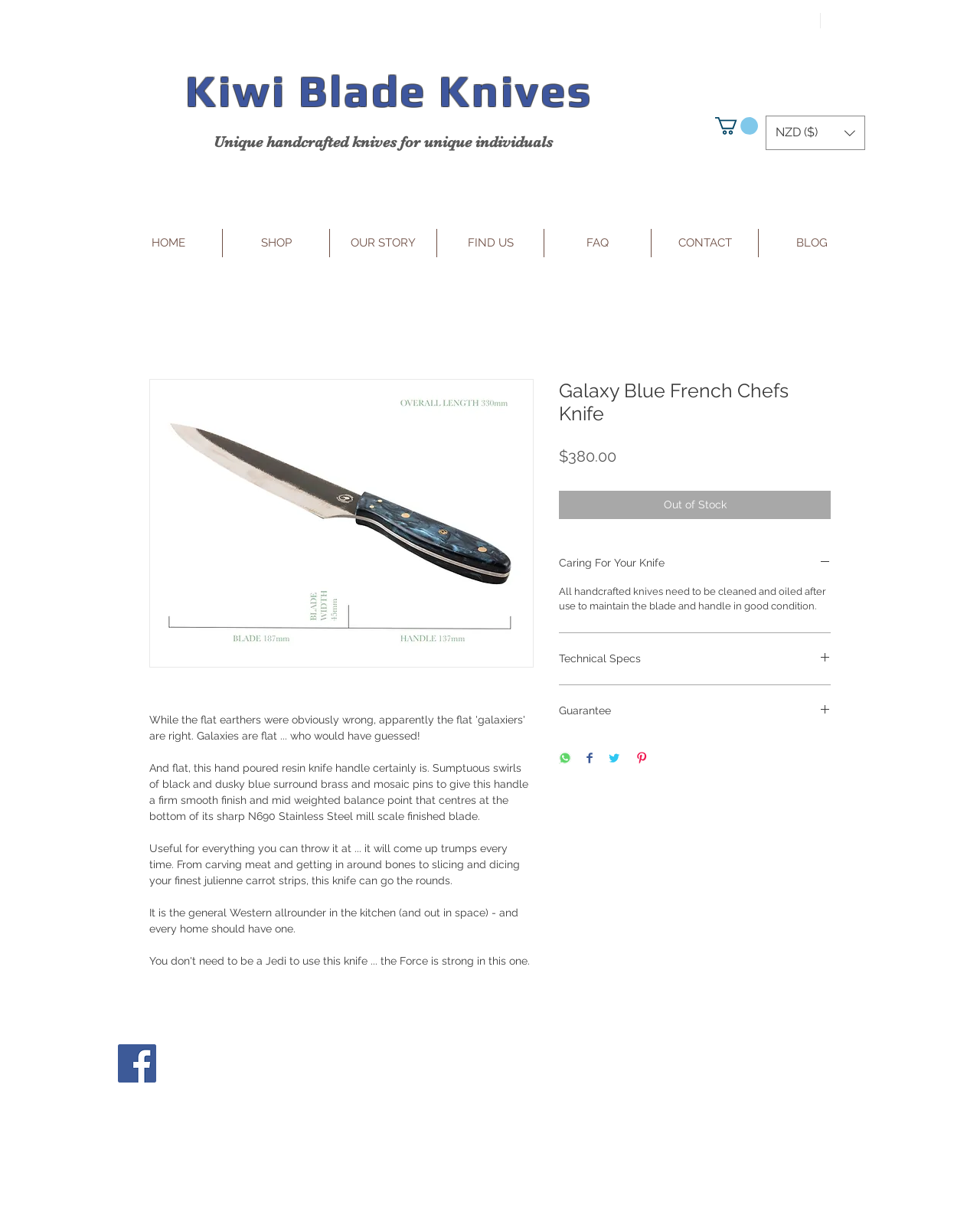Respond to the following question using a concise word or phrase: 
What is the material of the blade?

N690 Stainless Steel